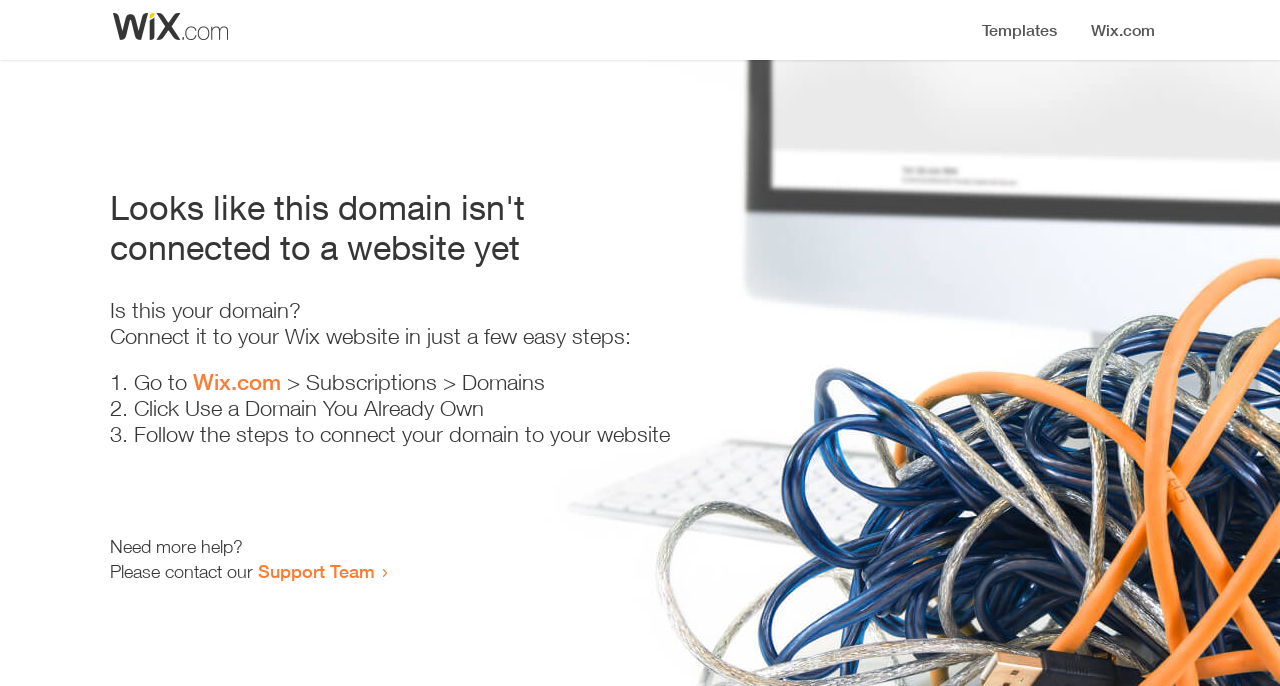Please answer the following question using a single word or phrase: 
What is the current status of the domain?

Not connected to a website